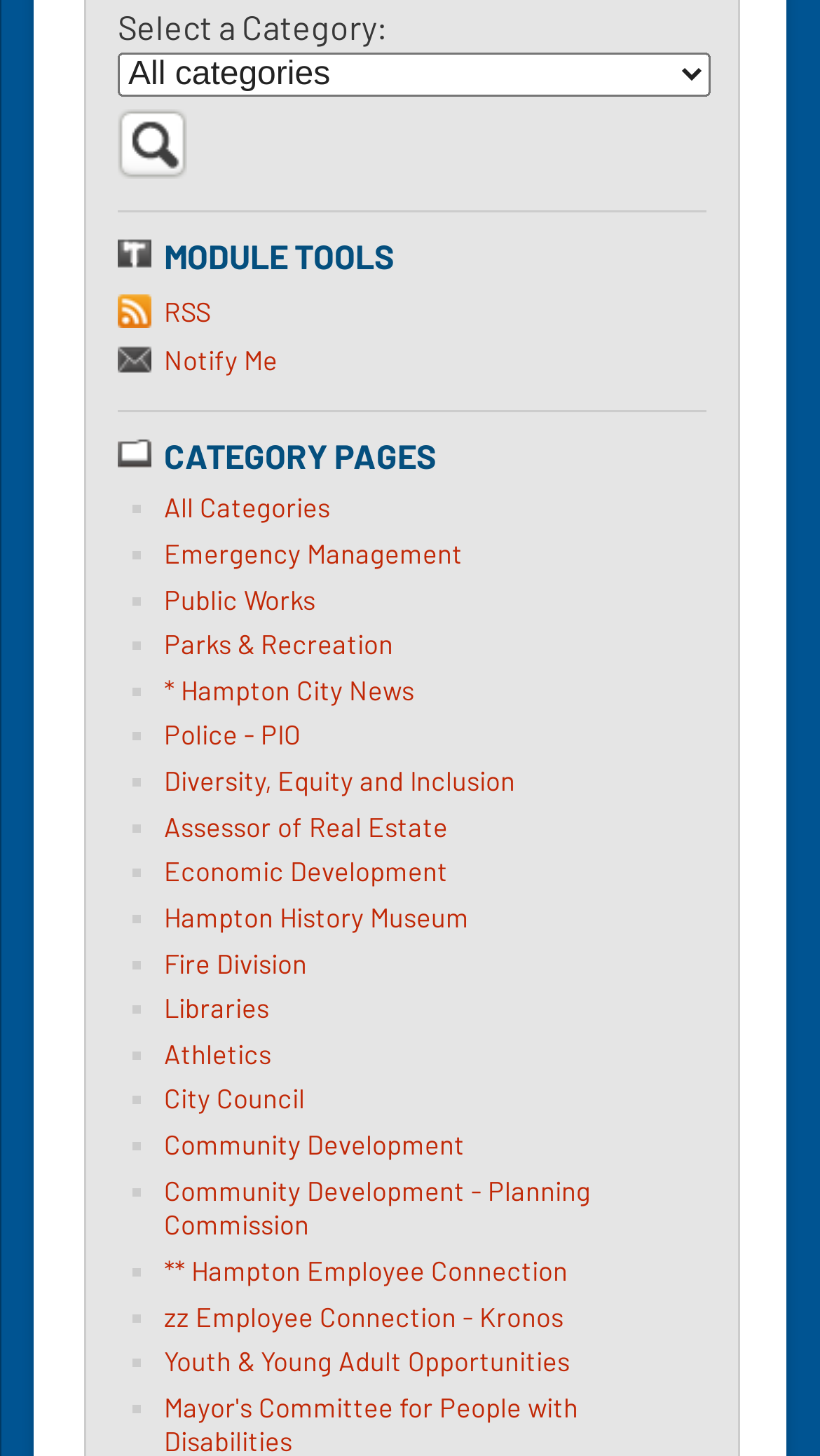Mark the bounding box of the element that matches the following description: "Community Development - Planning Commission".

[0.2, 0.806, 0.721, 0.853]